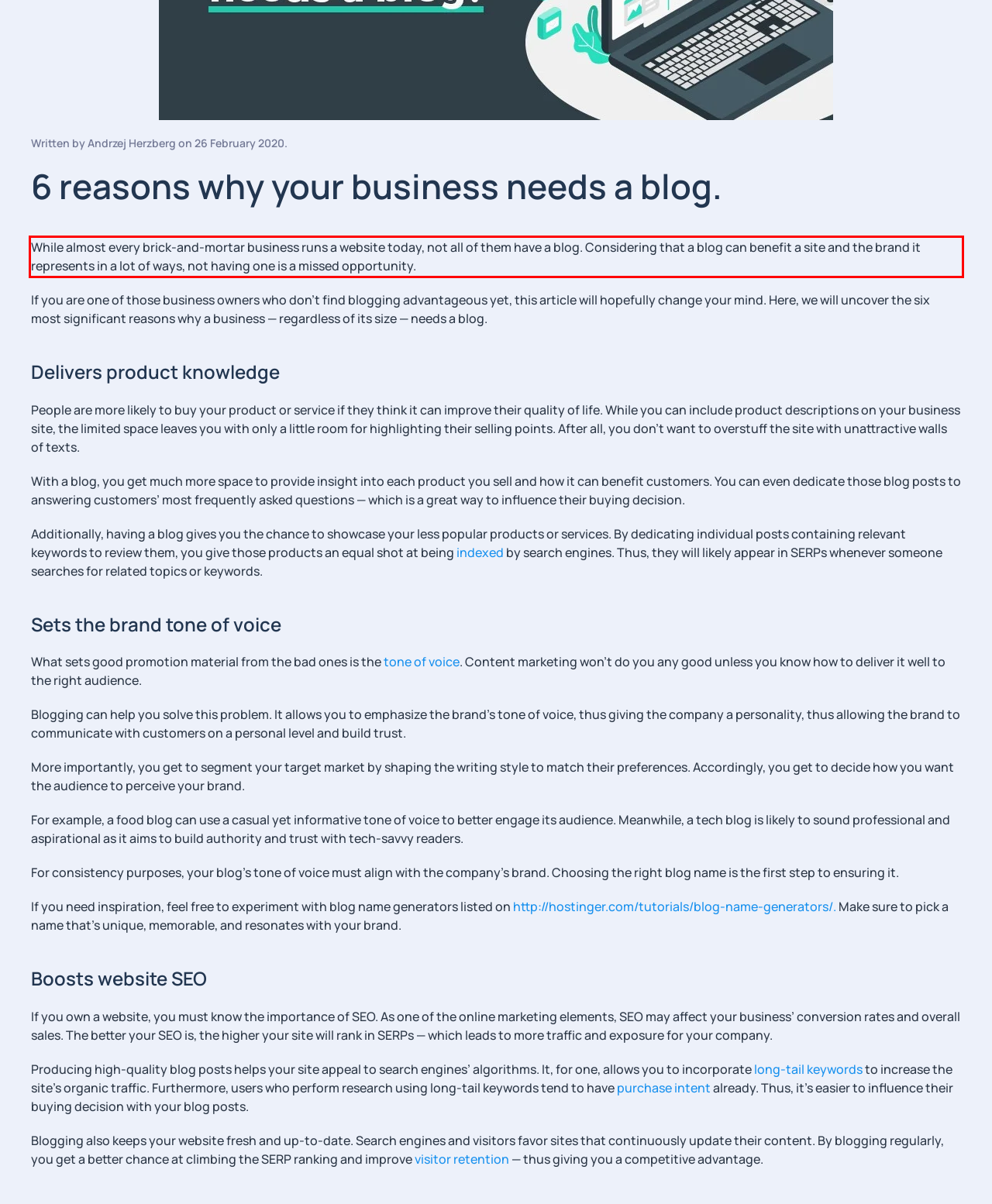There is a UI element on the webpage screenshot marked by a red bounding box. Extract and generate the text content from within this red box.

While almost every brick-and-mortar business runs a website today, not all of them have a blog. Considering that a blog can benefit a site and the brand it represents in a lot of ways, not having one is a missed opportunity.